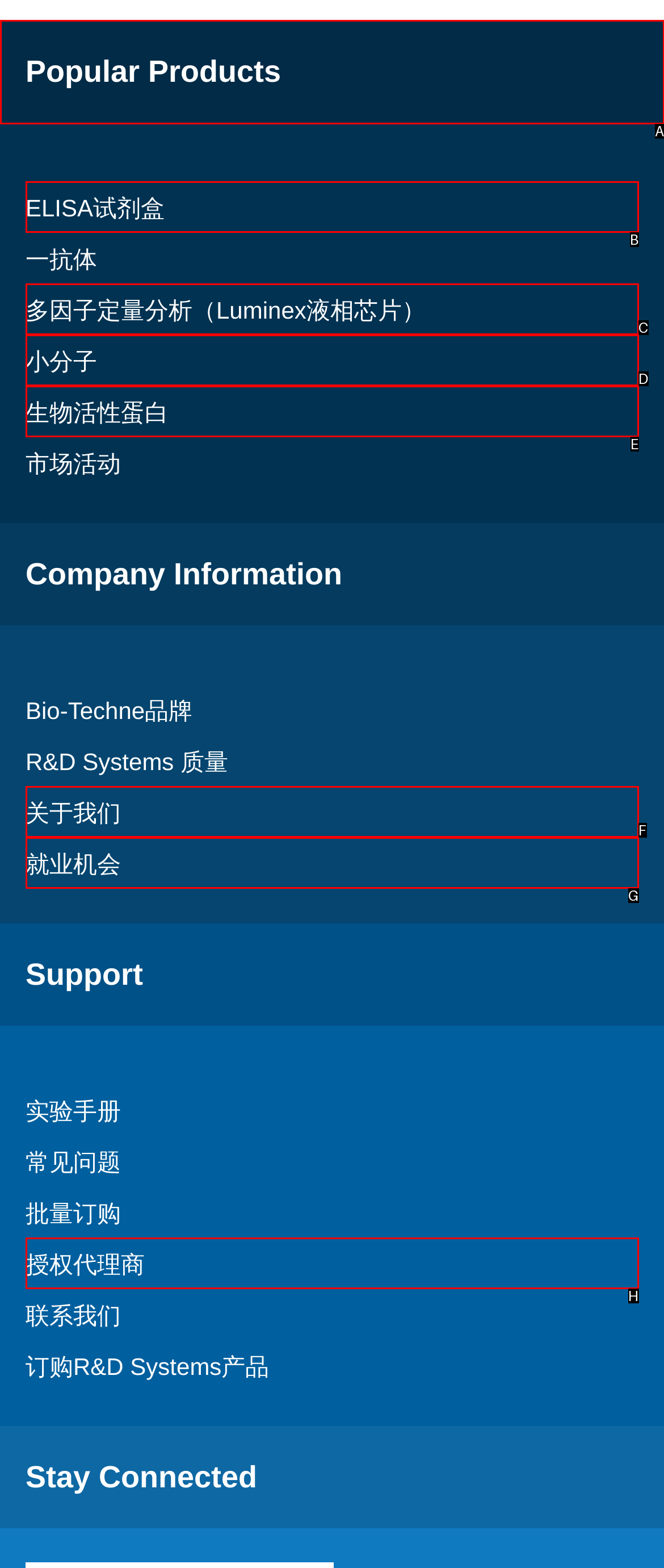Which option should I select to accomplish the task: View popular products? Respond with the corresponding letter from the given choices.

A